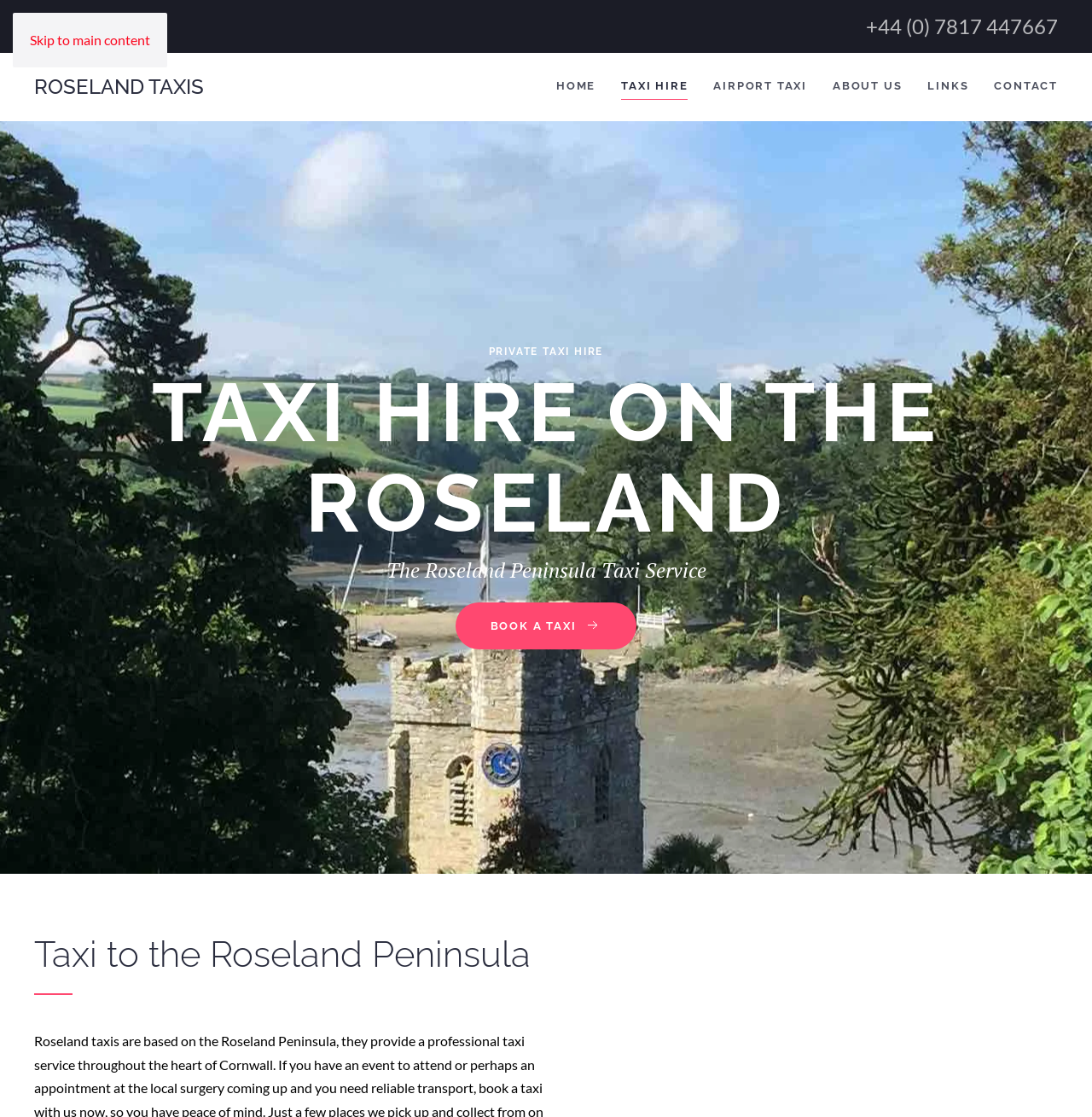Create an elaborate caption for the webpage.

The webpage is about taxi hire services on the Roseland Peninsula in Cornwall. At the top left, there is a link to skip to the main content. On the top right, there is a phone number link to contact the taxi service. Below the phone number, there is a link to go back to the home page.

The main navigation menu is located at the top center, consisting of five links: HOME, TAXI HIRE, AIRPORT TAXI, ABOUT US, and CONTACT. The TAXI HIRE and ABOUT US links have dropdown menus.

Below the navigation menu, there is a heading that reads "PRIVATE TAXI HIRE" followed by another heading that reads "TAXI HIRE ON THE ROSELAND". Under these headings, there is a paragraph of text that describes the Roseland Peninsula taxi service.

To the right of the paragraph, there is a link to book a taxi, accompanied by a small image. Further down the page, there is a heading that reads "Taxi to the Roseland Peninsula".